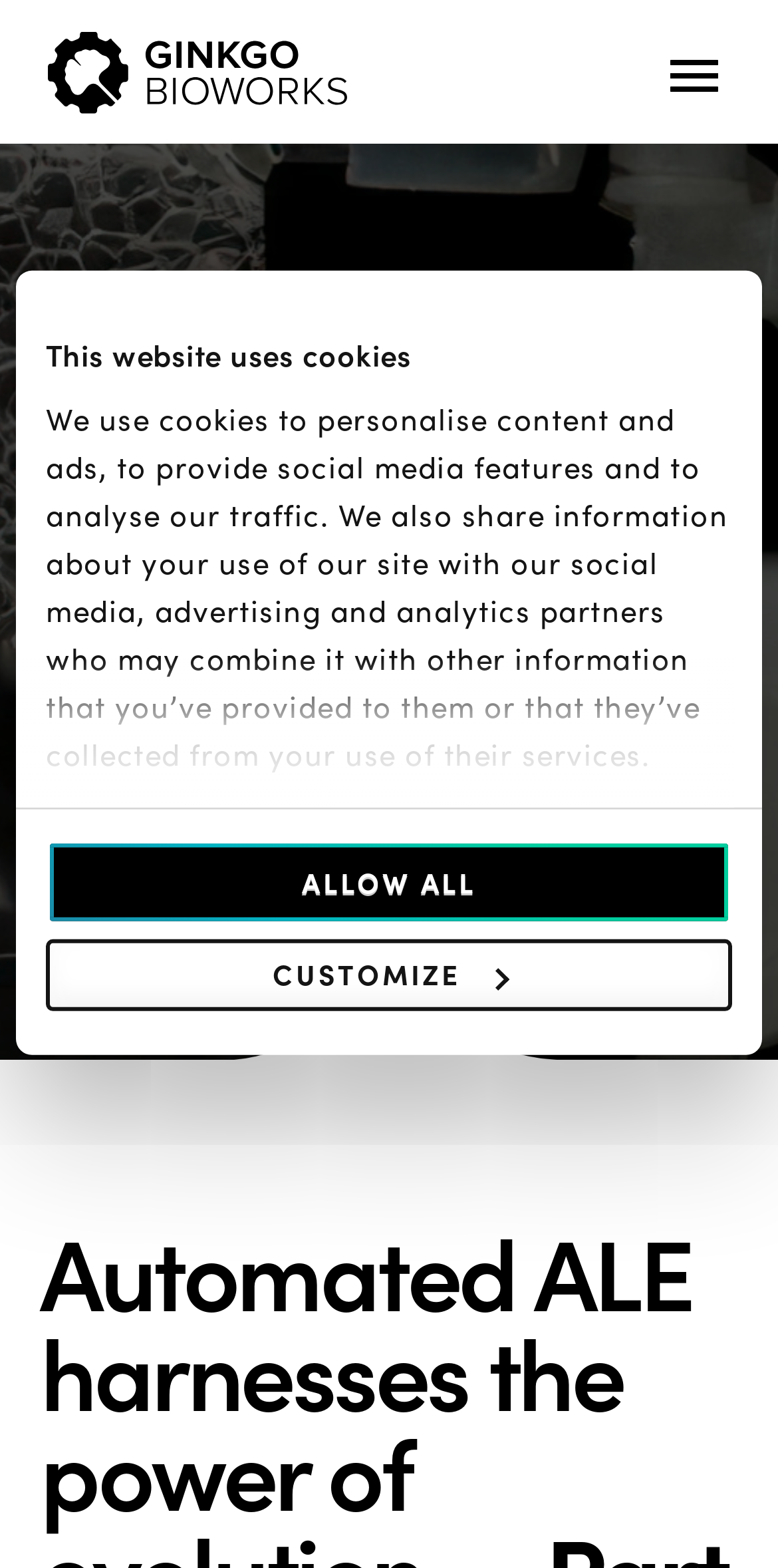Determine the bounding box of the UI component based on this description: "Explore all of our services". The bounding box coordinates should be four float values between 0 and 1, i.e., [left, top, right, bottom].

[0.168, 0.437, 0.687, 0.48]